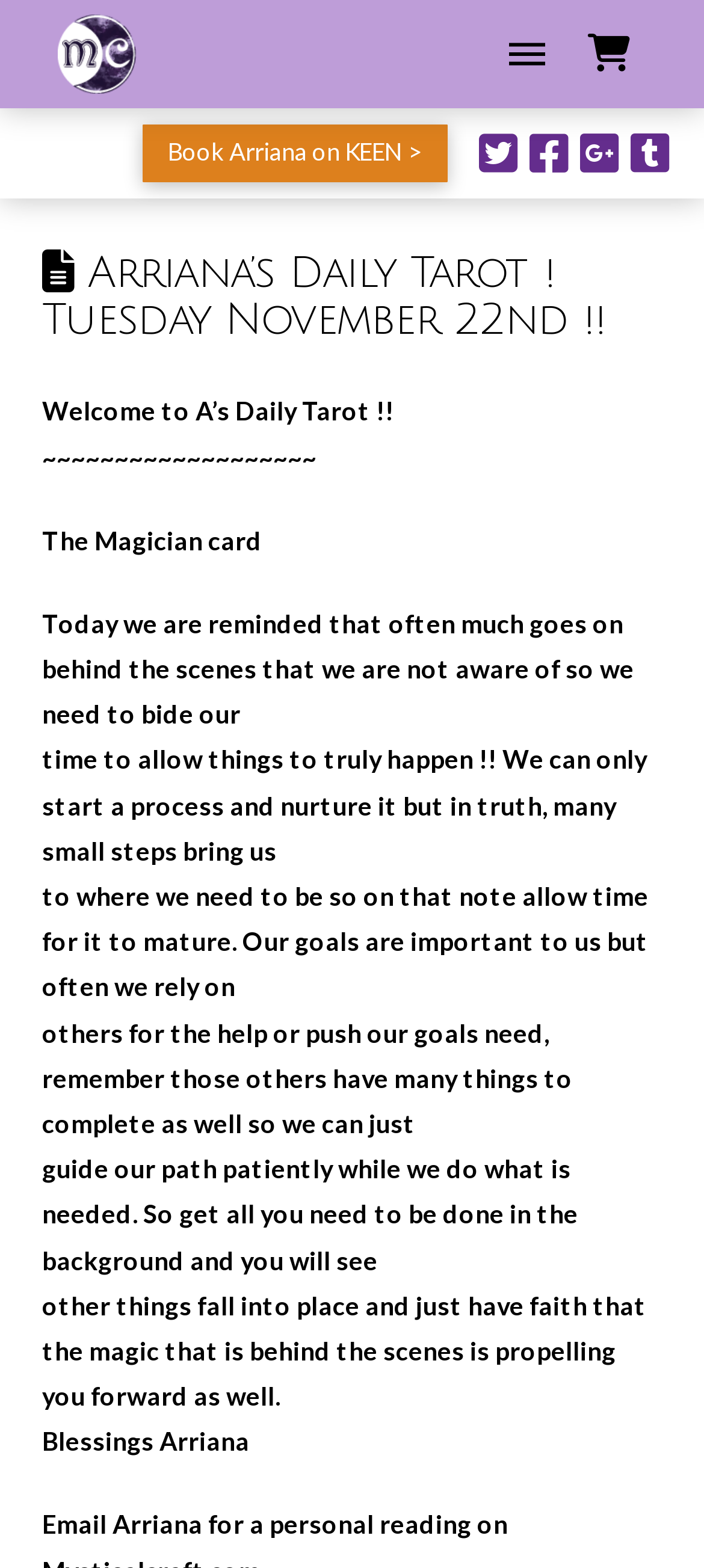Determine the bounding box of the UI component based on this description: "aria-label="Toggle Modal Content"". The bounding box coordinates should be four float values between 0 and 1, i.e., [left, top, right, bottom].

[0.805, 0.009, 0.918, 0.06]